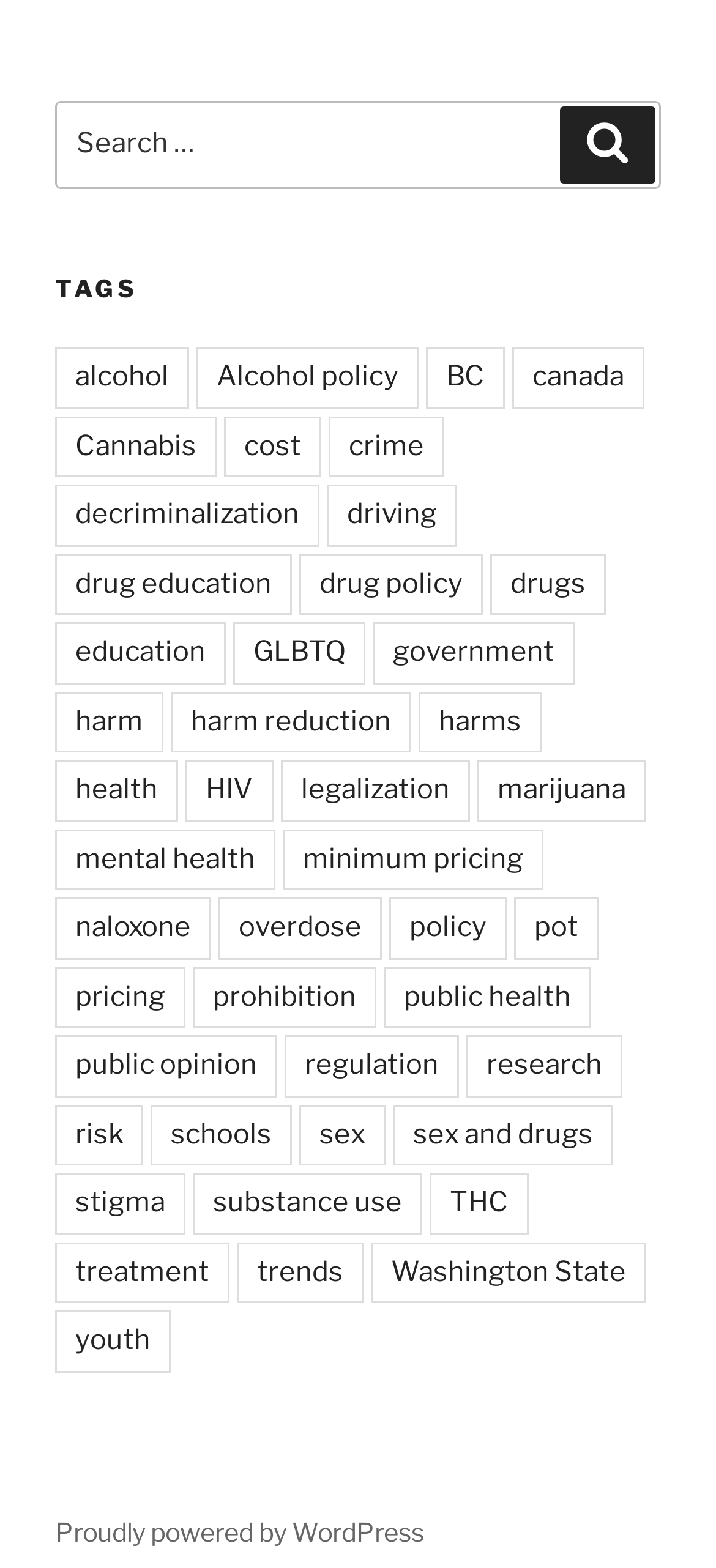Could you find the bounding box coordinates of the clickable area to complete this instruction: "Click on the 'alcohol' tag"?

[0.077, 0.222, 0.264, 0.261]